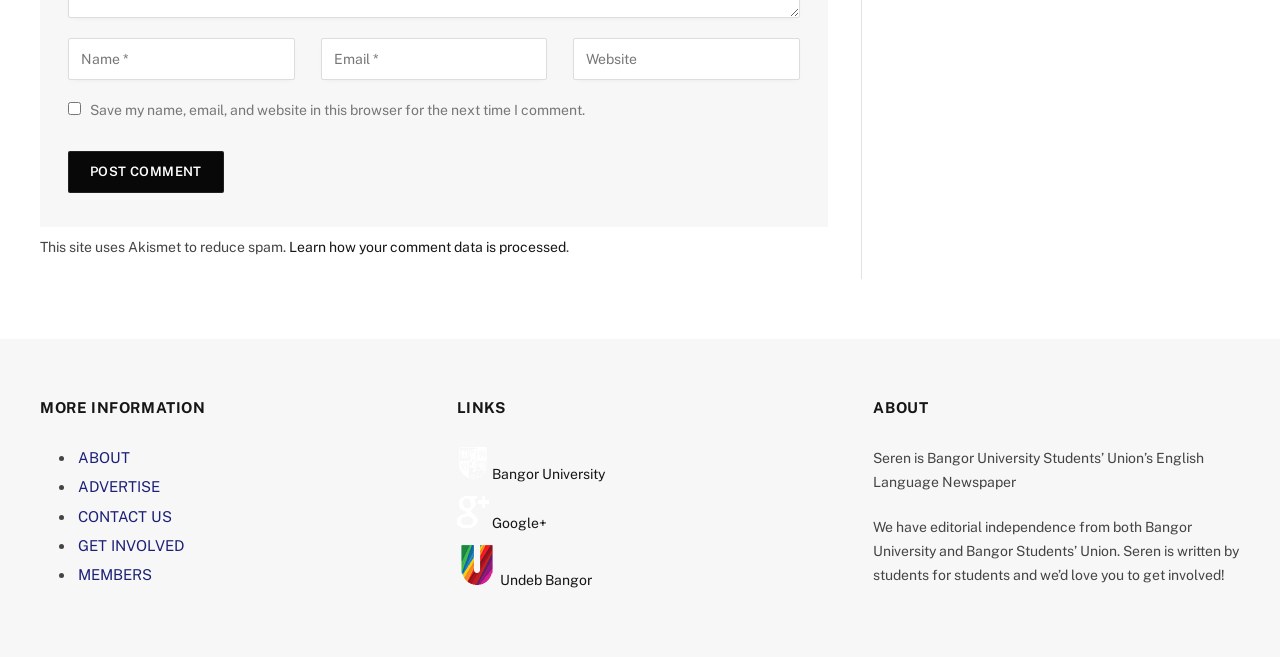Bounding box coordinates should be in the format (top-left x, top-left y, bottom-right x, bottom-right y) and all values should be floating point numbers between 0 and 1. Determine the bounding box coordinate for the UI element described as: name="submit" value="Post Comment"

[0.053, 0.23, 0.175, 0.294]